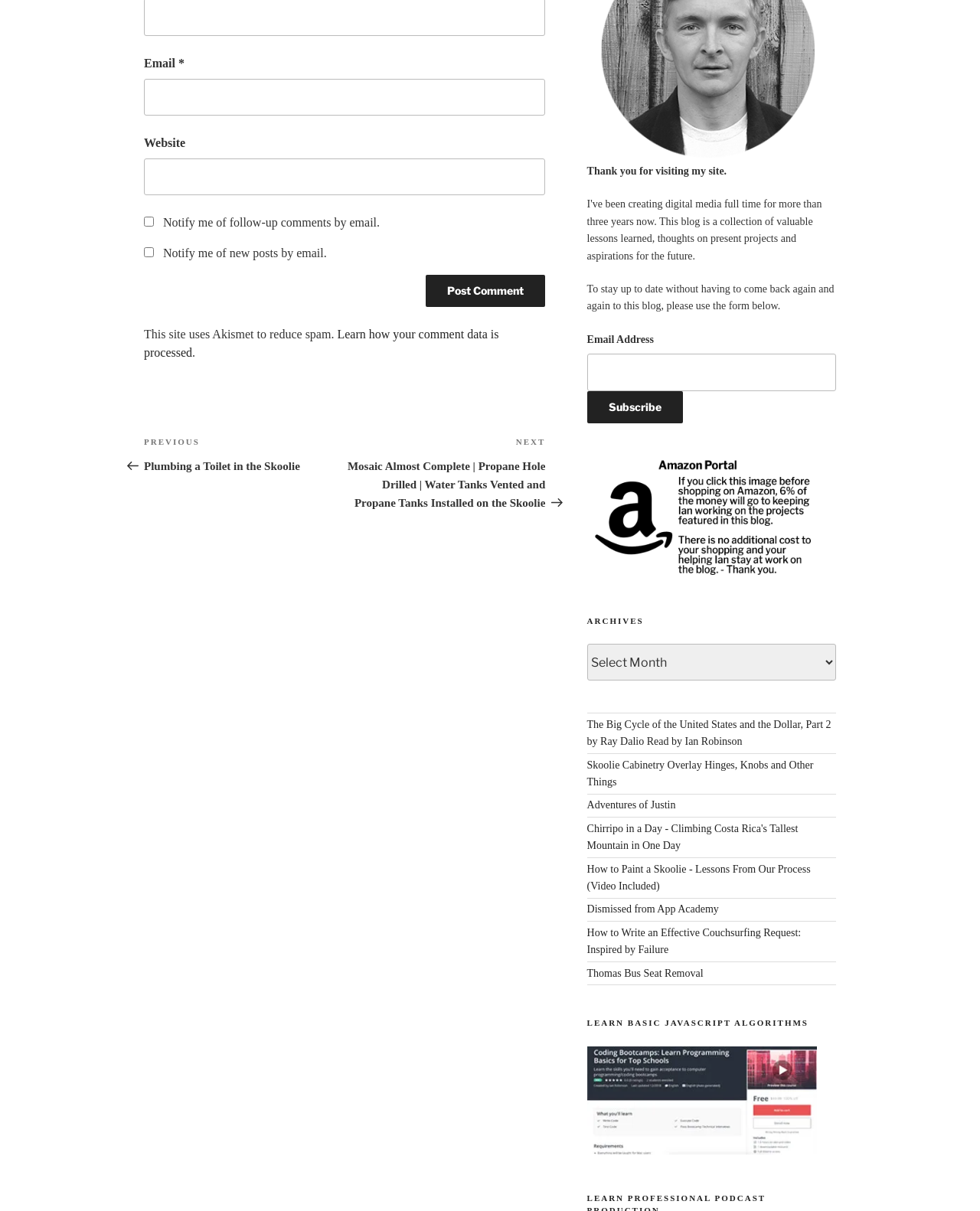Please provide a one-word or phrase answer to the question: 
What is the function of the 'Subscribe' button?

To subscribe to the website